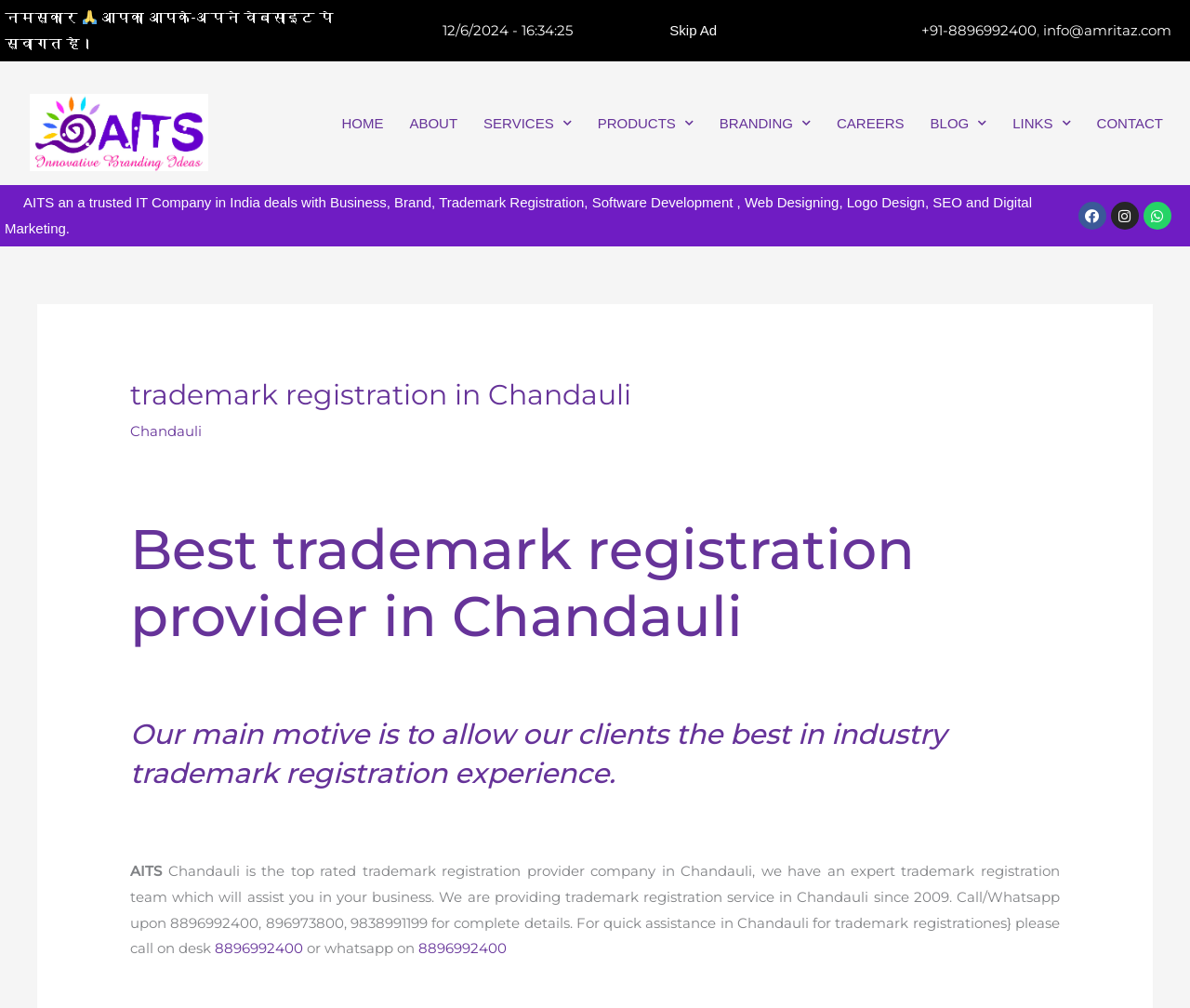Find the bounding box coordinates of the element I should click to carry out the following instruction: "Send an email to info@amritaz.com".

[0.876, 0.021, 0.984, 0.039]